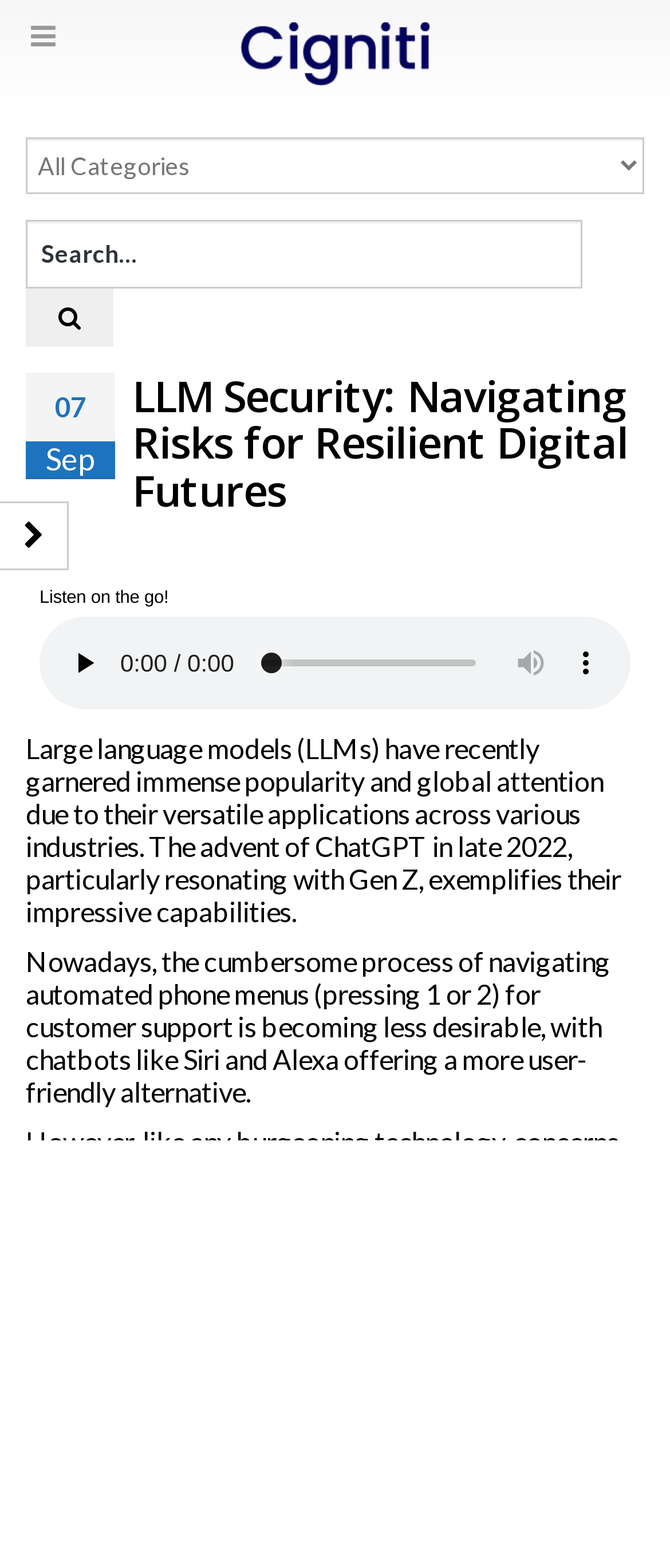Kindly respond to the following question with a single word or a brief phrase: 
What is the text on the button next to the search box?

uf002